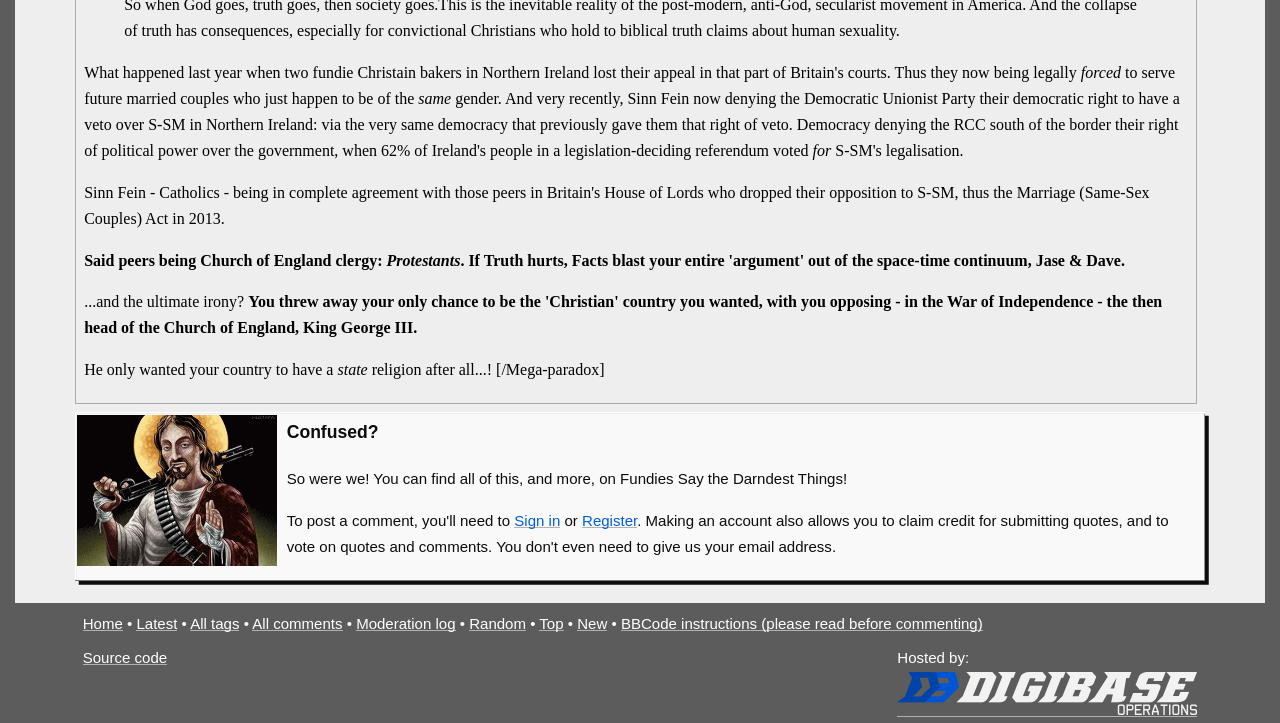Please indicate the bounding box coordinates of the element's region to be clicked to achieve the instruction: "Click on 'Home'". Provide the coordinates as four float numbers between 0 and 1, i.e., [left, top, right, bottom].

[0.065, 0.85, 0.096, 0.874]